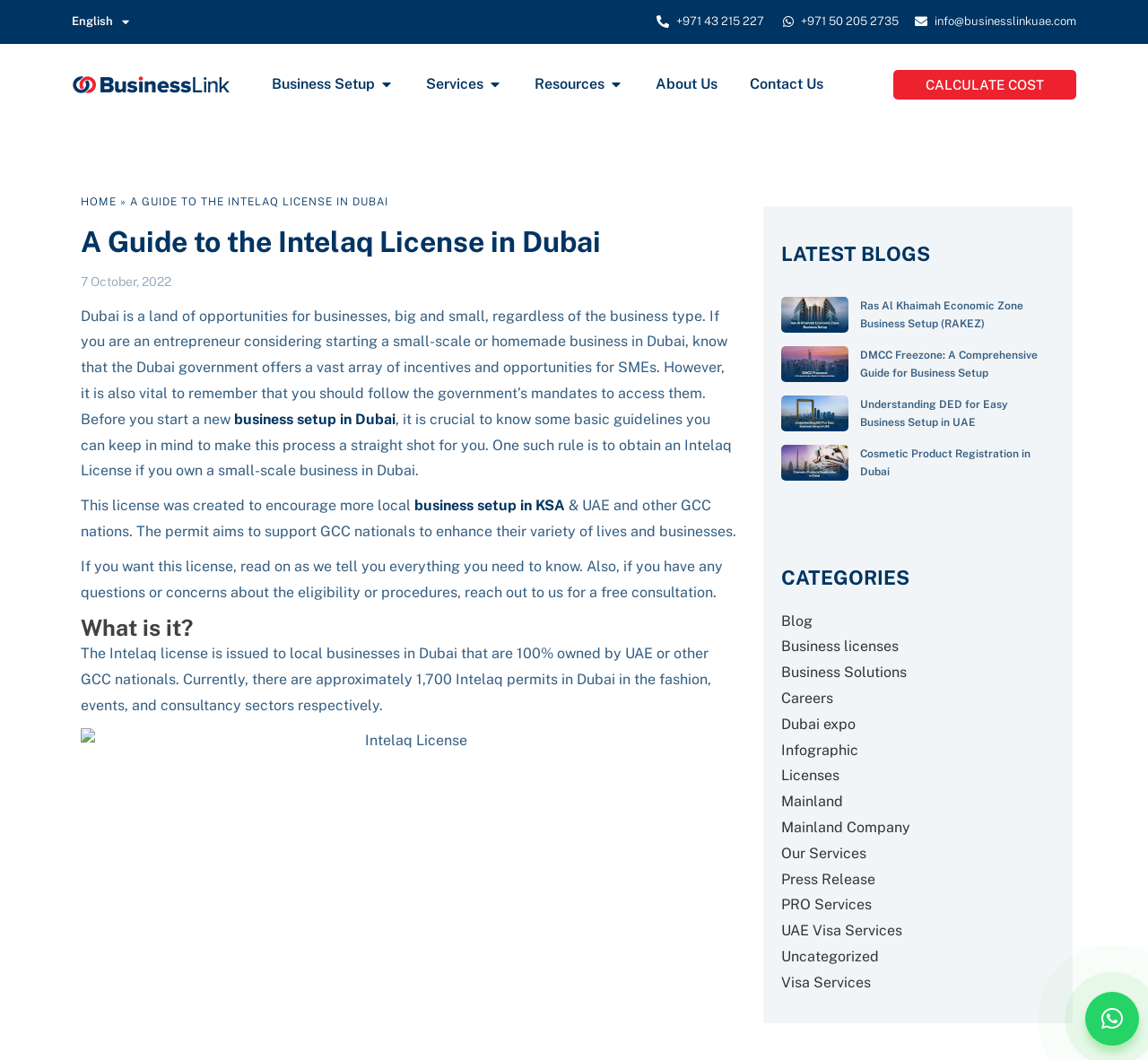Please identify the coordinates of the bounding box that should be clicked to fulfill this instruction: "Read more about Ras Al Khaimah Economic Zone Business Setup".

[0.681, 0.28, 0.919, 0.314]